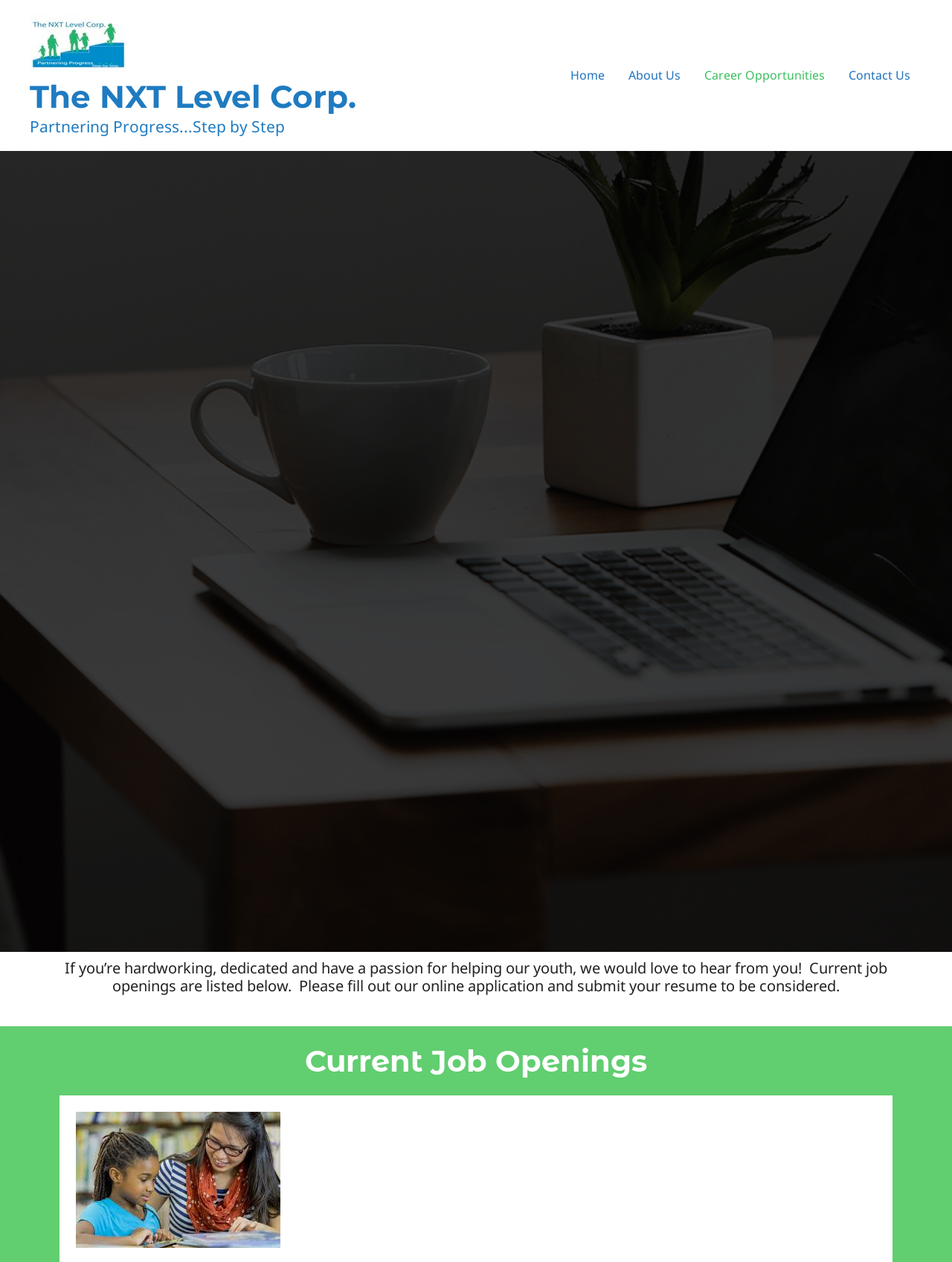Given the element description, predict the bounding box coordinates in the format (top-left x, top-left y, bottom-right x, bottom-right y), using floating point numbers between 0 and 1: aria-label="Share on linkedin"

None